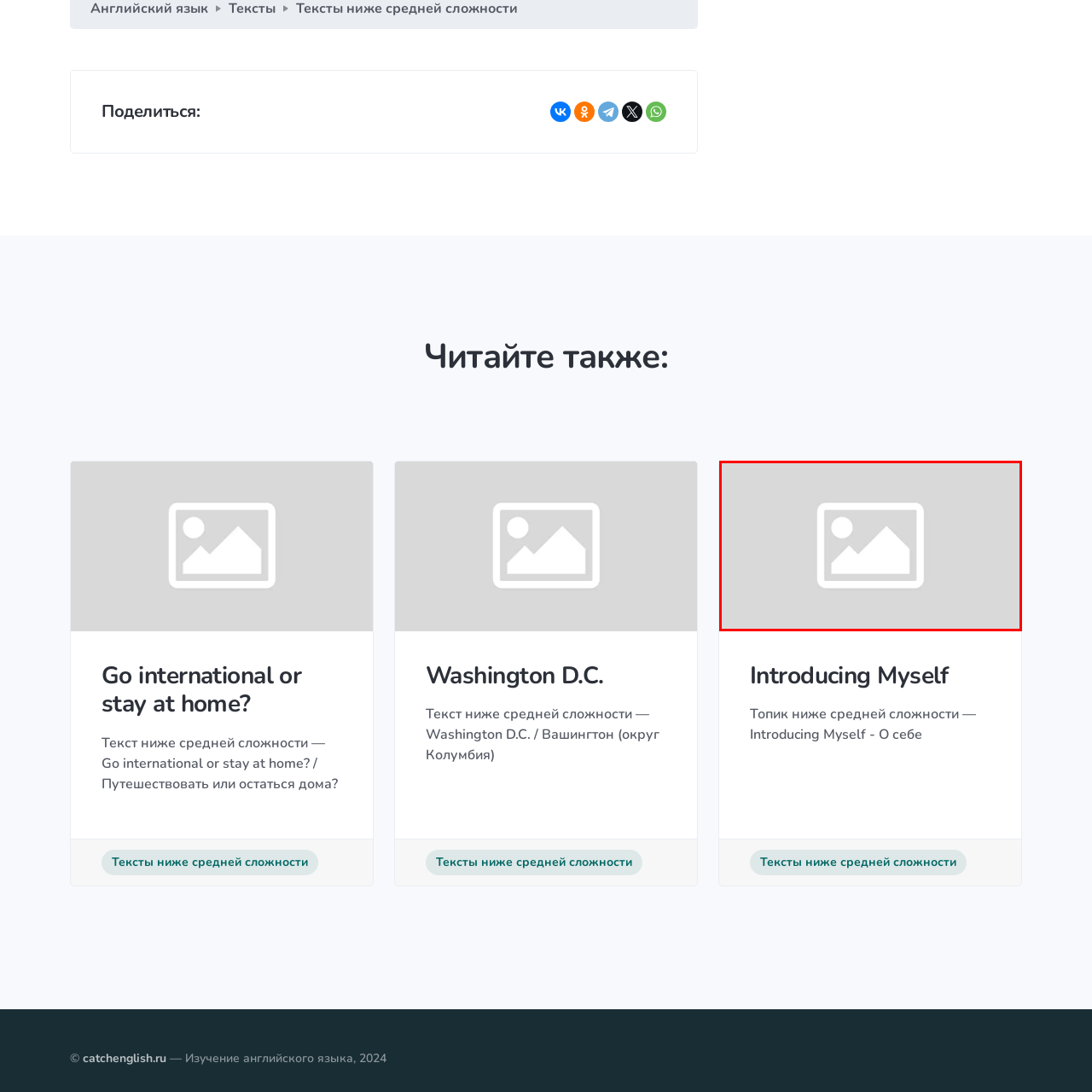Please scrutinize the portion of the image inside the purple boundary and provide an elaborate answer to the question below, relying on the visual elements: 
What is the design style of the image?

The caption describes the image as having a simplistic yet inviting illustration, and that the overall design is minimalistic. This implies that the image does not have a lot of clutter or complex elements, and that it is focused on conveying a simple message or idea.